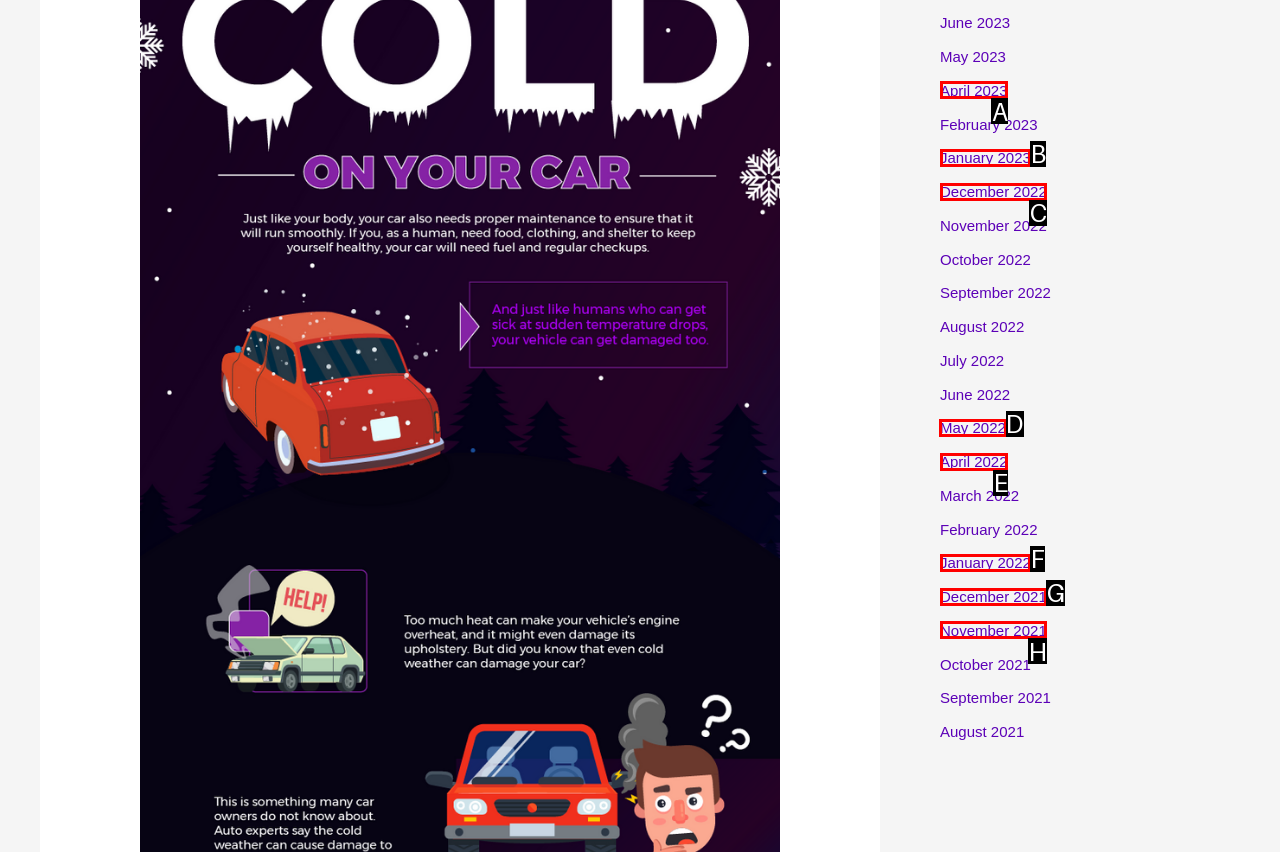Identify the letter of the correct UI element to fulfill the task: view May 2022 from the given options in the screenshot.

D